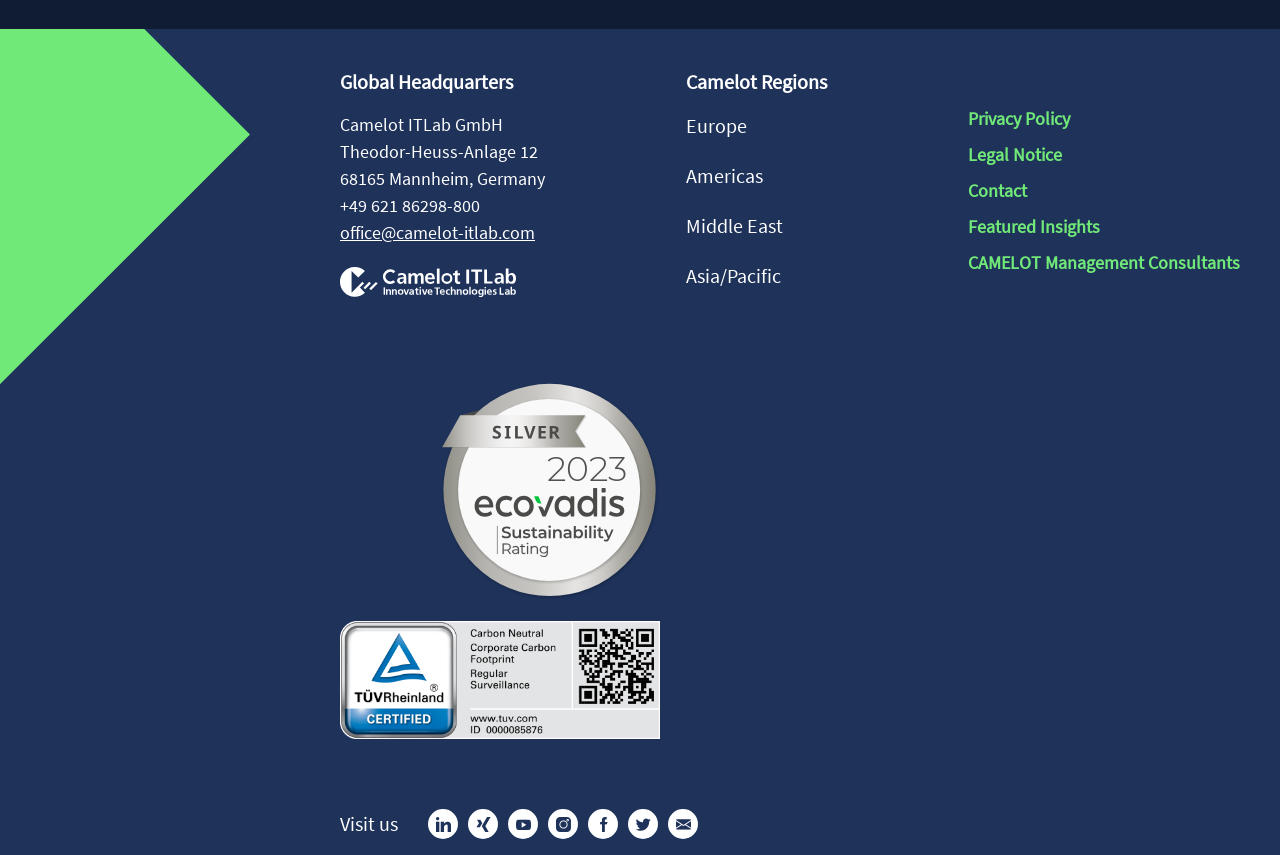Locate the bounding box of the UI element defined by this description: "Instagram". The coordinates should be given as four float numbers between 0 and 1, formatted as [left, top, right, bottom].

[0.428, 0.946, 0.452, 0.981]